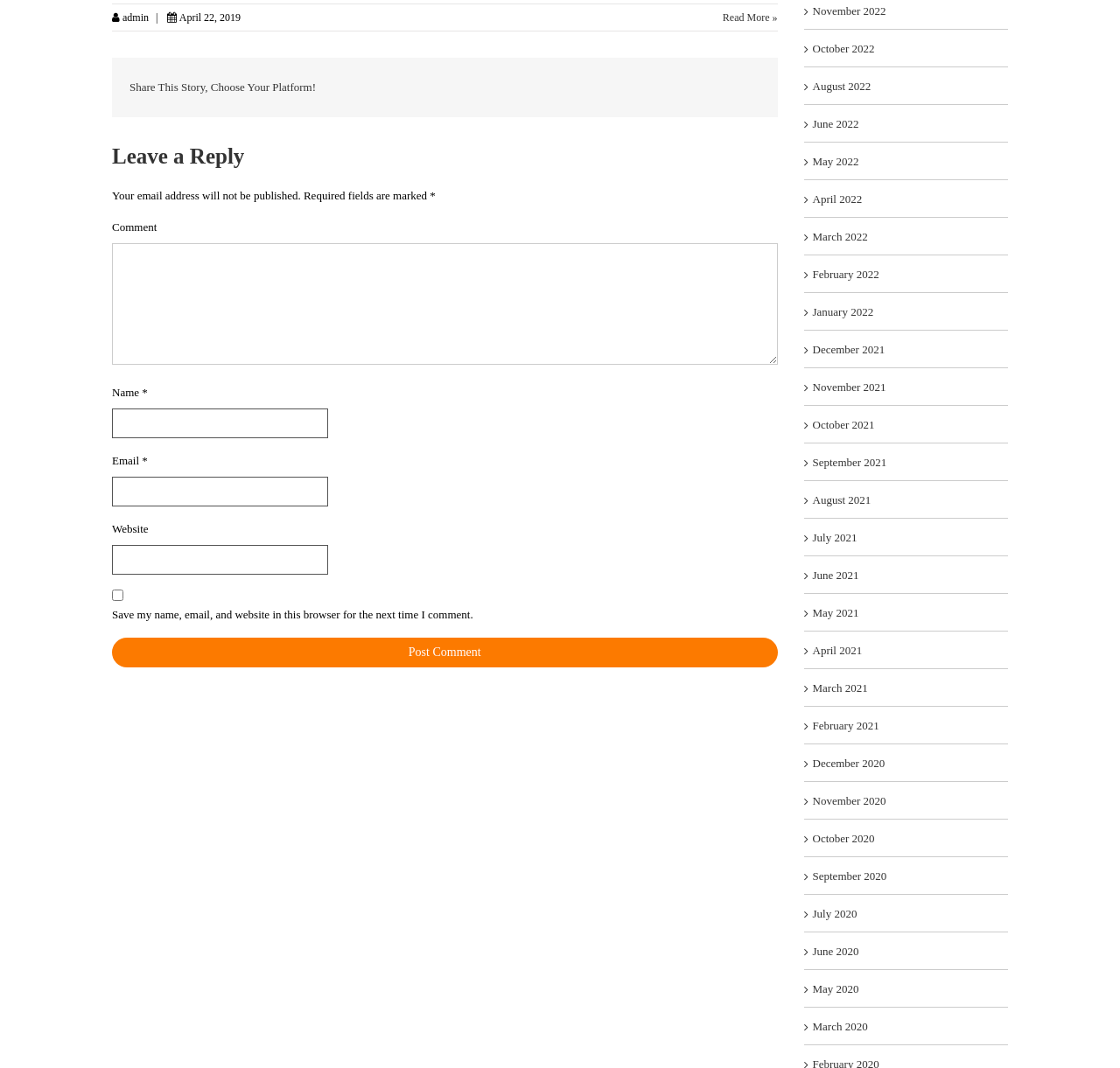Identify the coordinates of the bounding box for the element described below: "parent_node: Name * name="author"". Return the coordinates as four float numbers between 0 and 1: [left, top, right, bottom].

[0.1, 0.383, 0.293, 0.411]